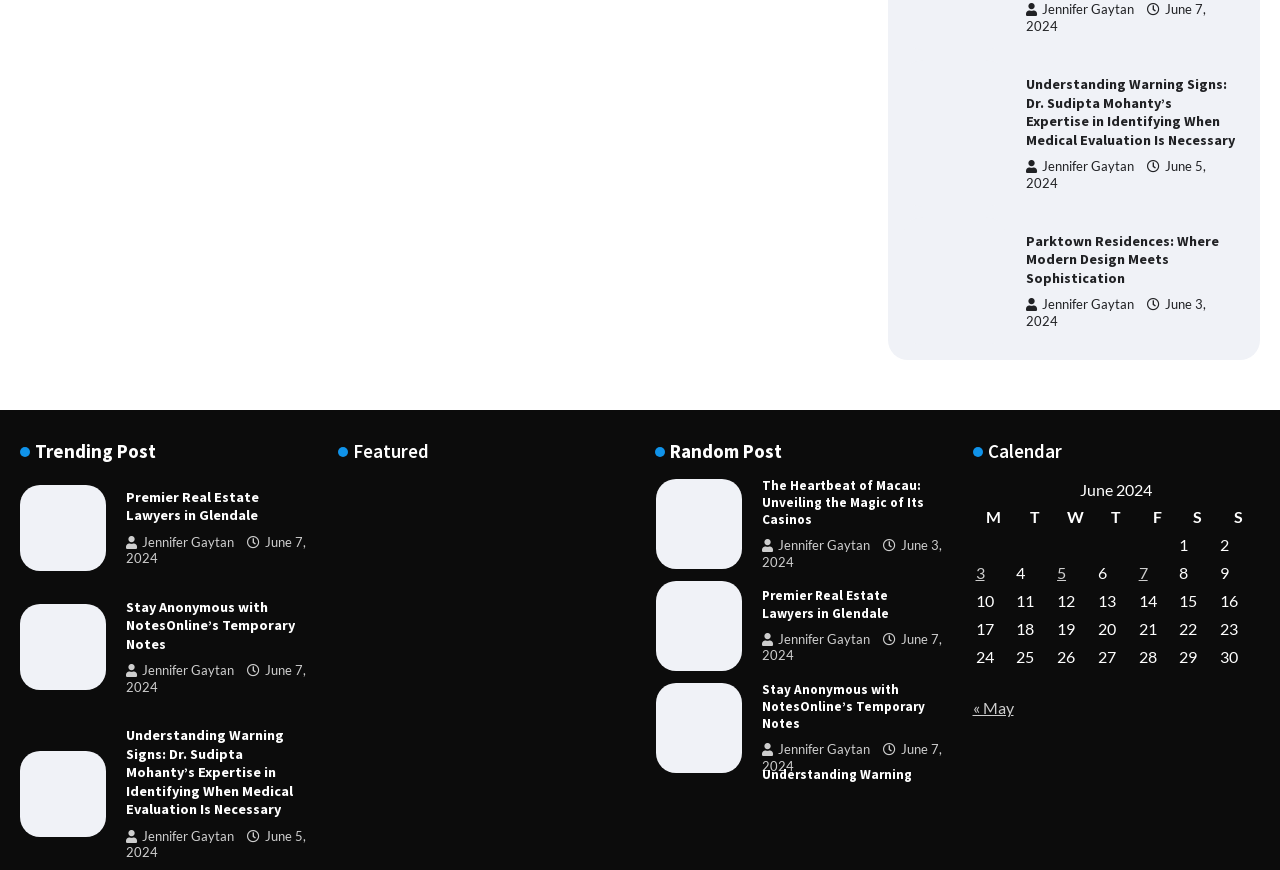Specify the bounding box coordinates of the region I need to click to perform the following instruction: "Read about Premier Real Estate Lawyers in Glendale". The coordinates must be four float numbers in the range of 0 to 1, i.e., [left, top, right, bottom].

[0.099, 0.561, 0.203, 0.603]